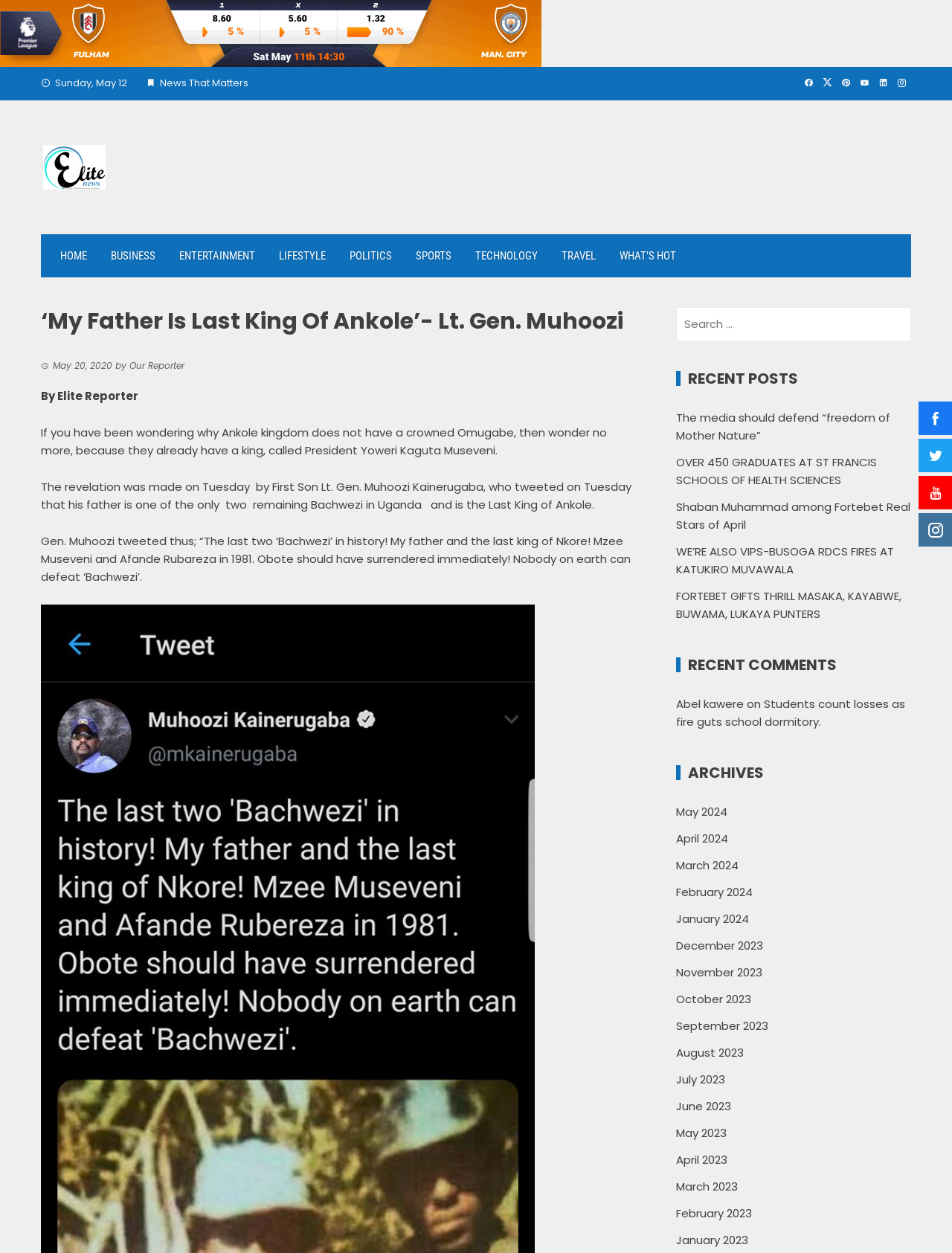Indicate the bounding box coordinates of the element that needs to be clicked to satisfy the following instruction: "Click on the HOME link". The coordinates should be four float numbers between 0 and 1, i.e., [left, top, right, bottom].

[0.051, 0.187, 0.104, 0.221]